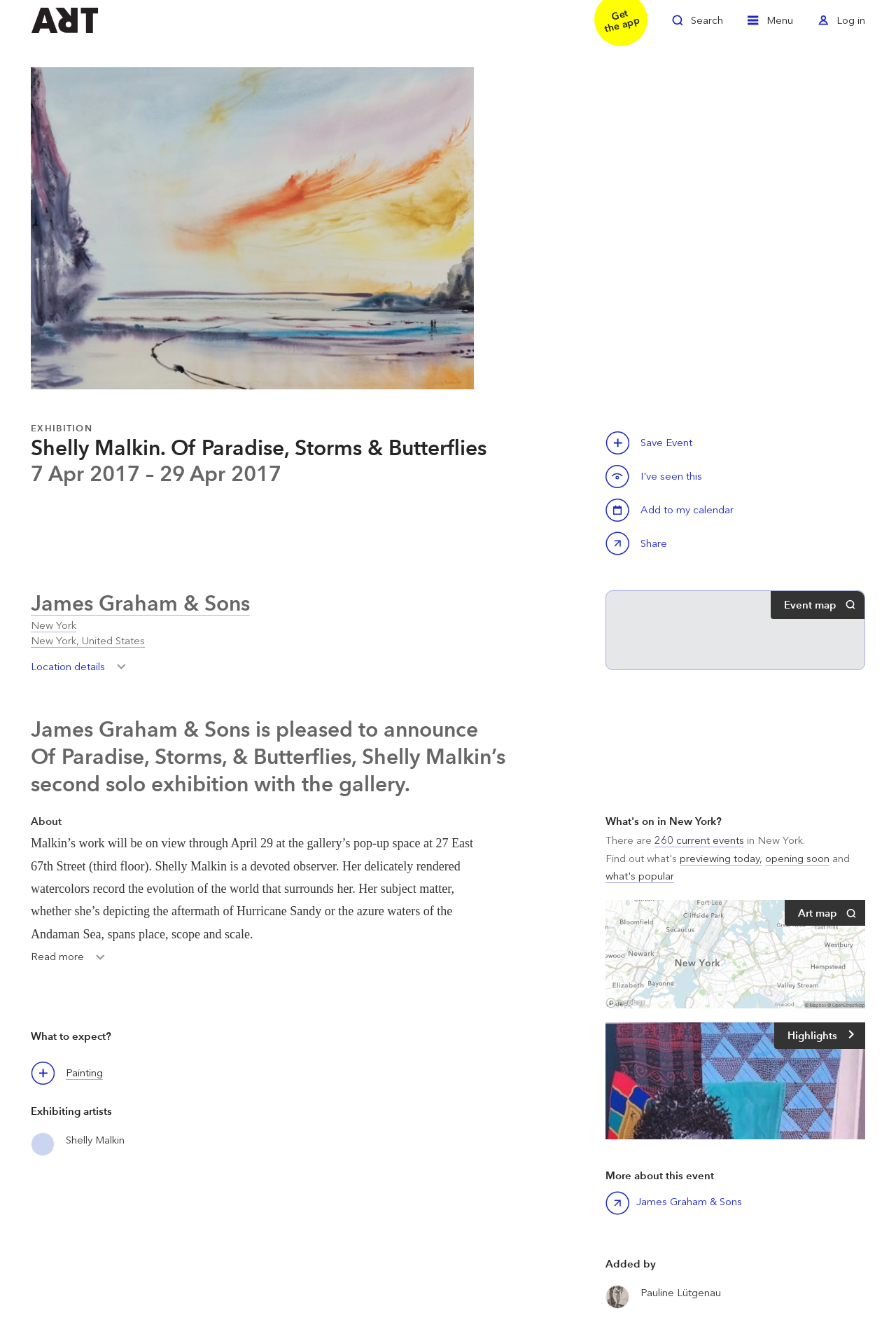Locate the bounding box coordinates of the clickable part needed for the task: "Share Shelly Malkin. Of Paradise, Storms & Butterflies".

[0.676, 0.403, 0.749, 0.423]